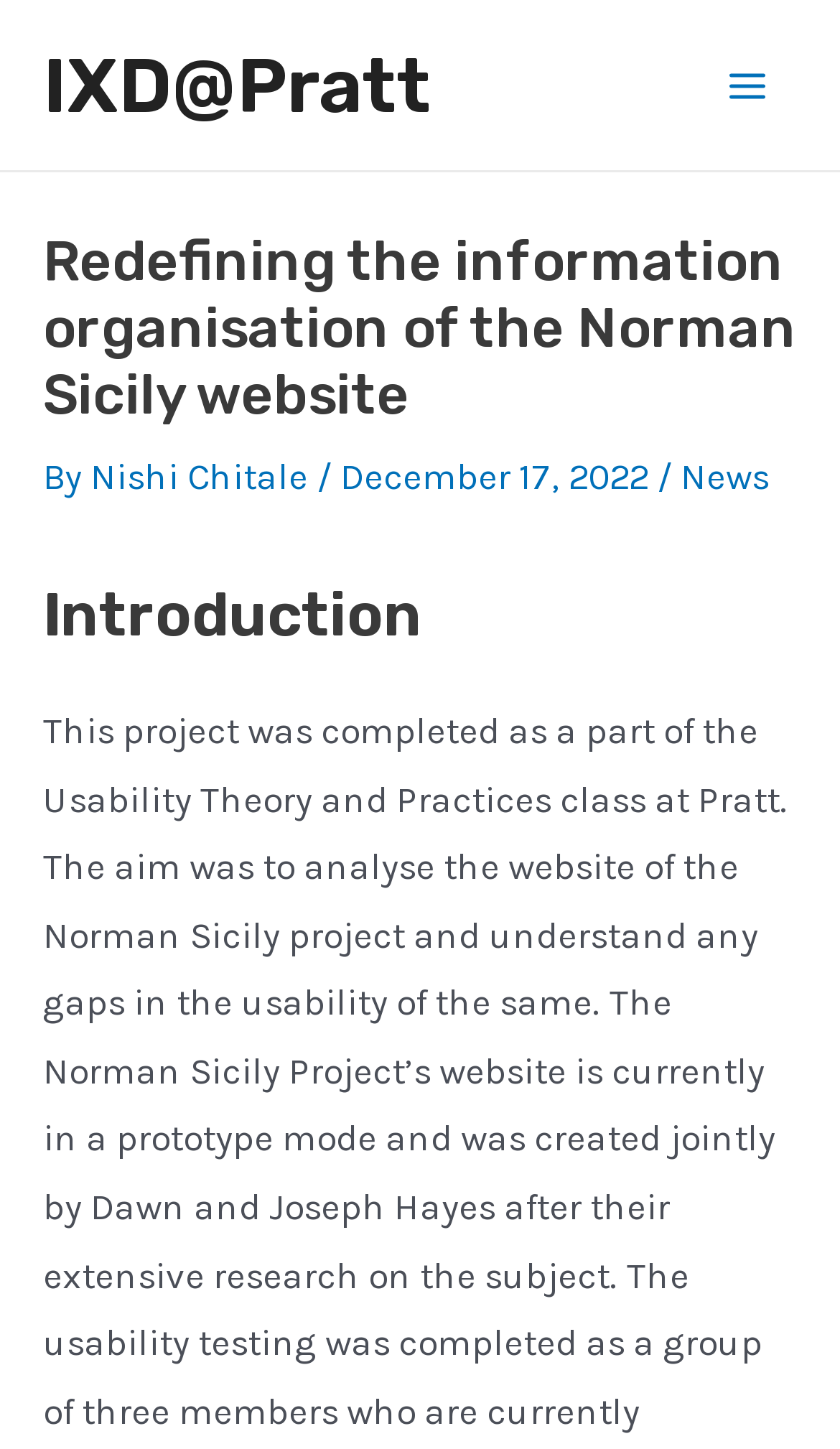Please determine the main heading text of this webpage.

Redefining the information organisation of the Norman Sicily website